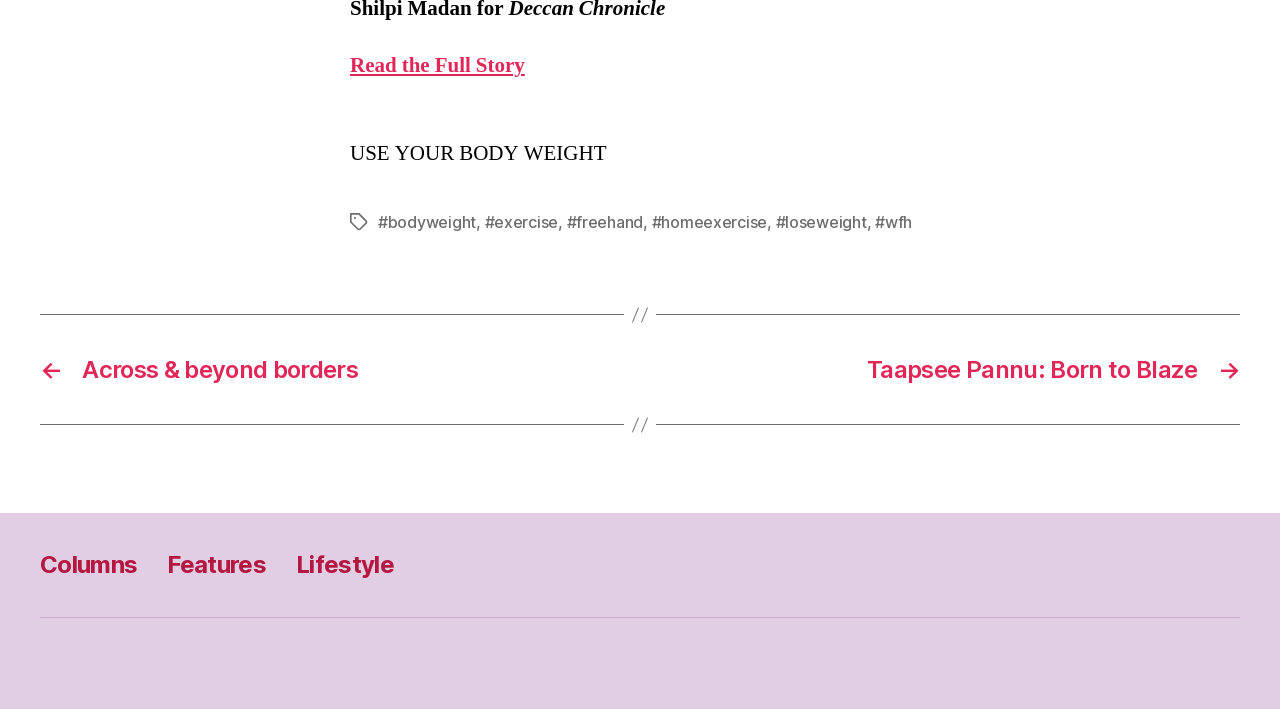What is the main topic of the article?
Answer the question with a single word or phrase by looking at the picture.

Body weight